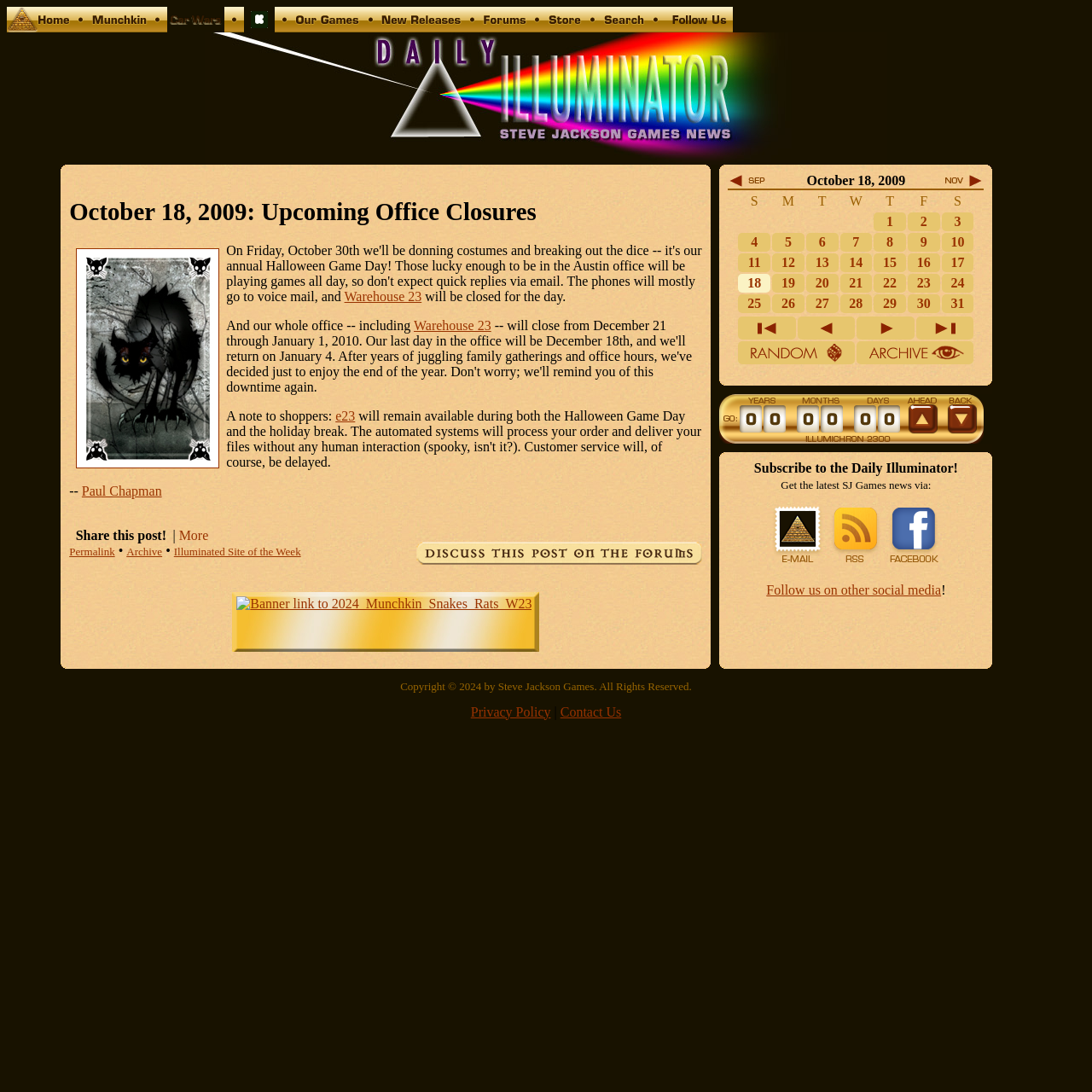Could you please study the image and provide a detailed answer to the question:
How many links are there in the main navigation menu?

The main navigation menu is located at the top of the webpage and contains links to 'Home', 'Munchkin', 'Car Wars', 'Kickstarter', 'Our Games', 'New Releases', 'Forums', 'Store', 'Search', 'Contact Us', 'Daily Illuminator'.